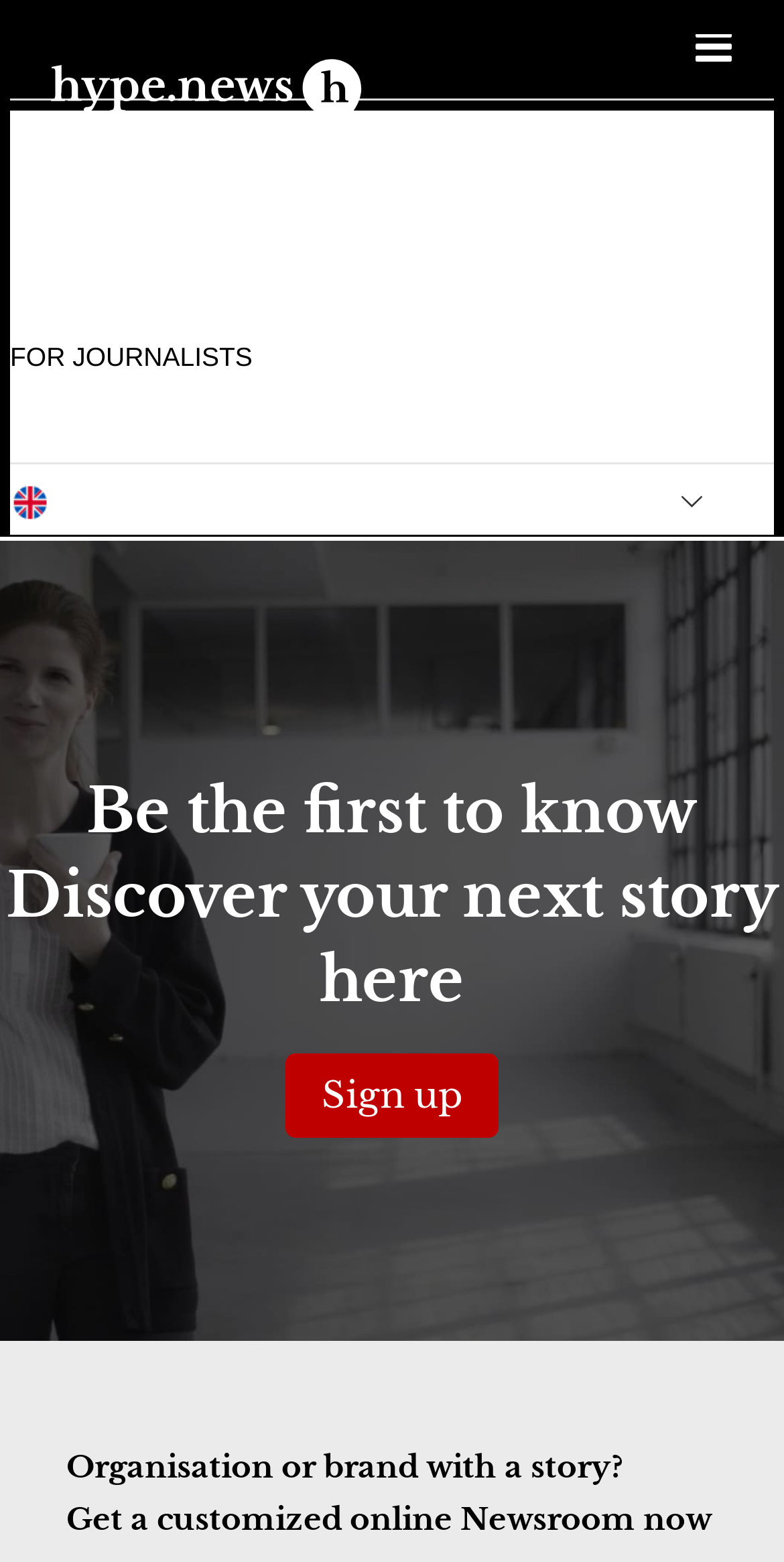Using the information shown in the image, answer the question with as much detail as possible: What is the purpose of the 'Sign up' button?

The 'Sign up' button is located below the heading 'Be the first to know Discover your next story here', which suggests that it is related to creating an account or registering for a service. The context of the webpage, which appears to be a PR software platform, further supports this conclusion.